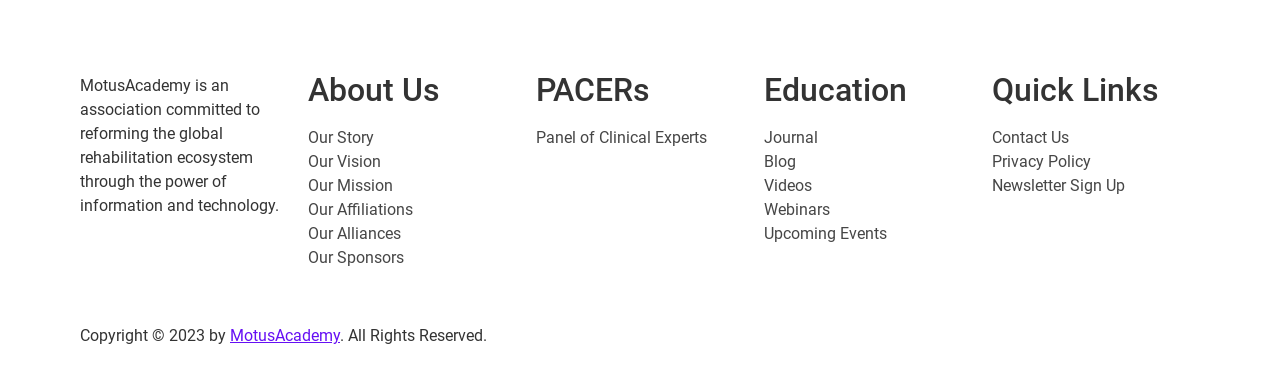What is the purpose of PACERs?
Using the image, provide a concise answer in one word or a short phrase.

Panel of Clinical Experts